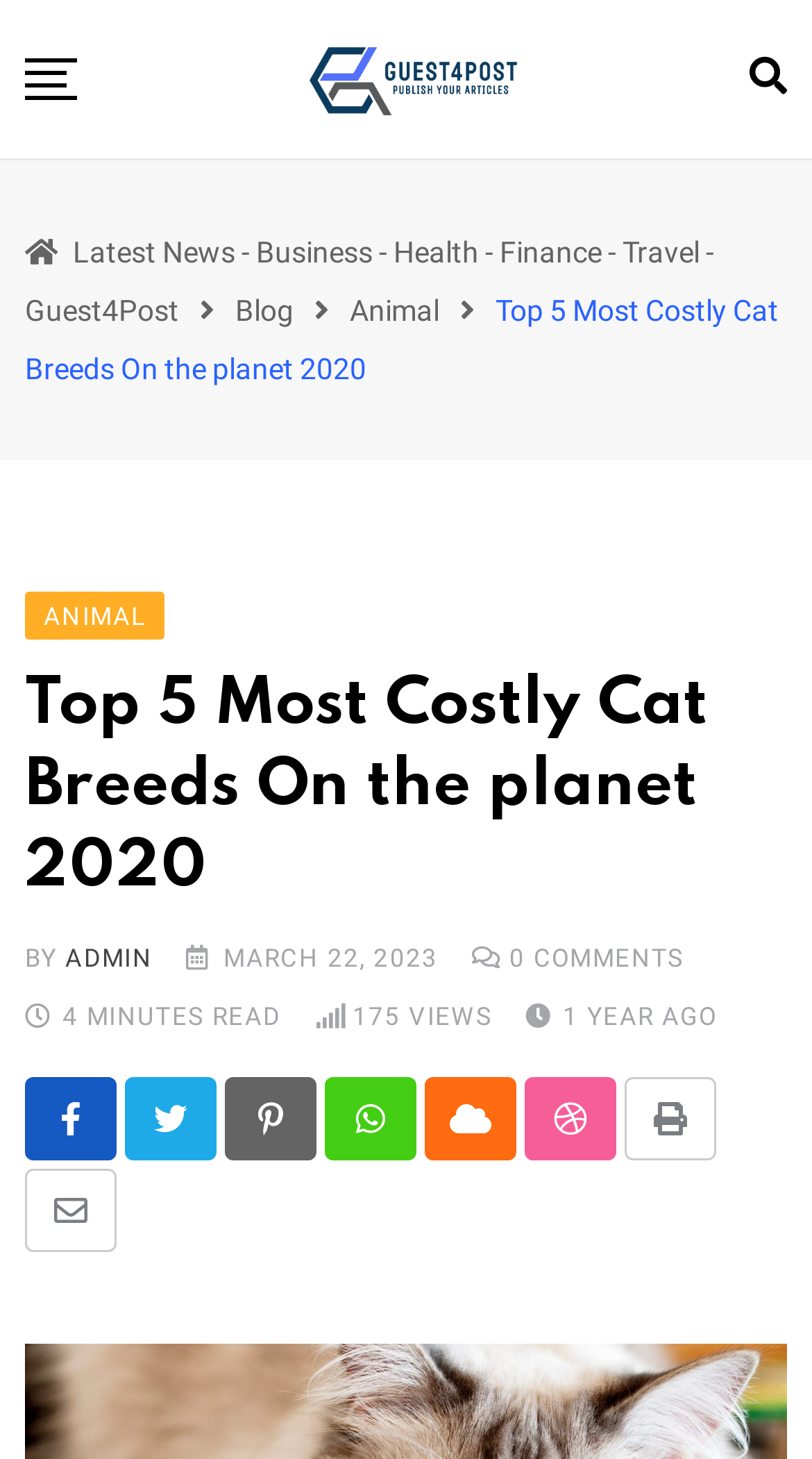Identify and provide the text of the main header on the webpage.

Top 5 Most Costly Cat Breeds On the planet 2020